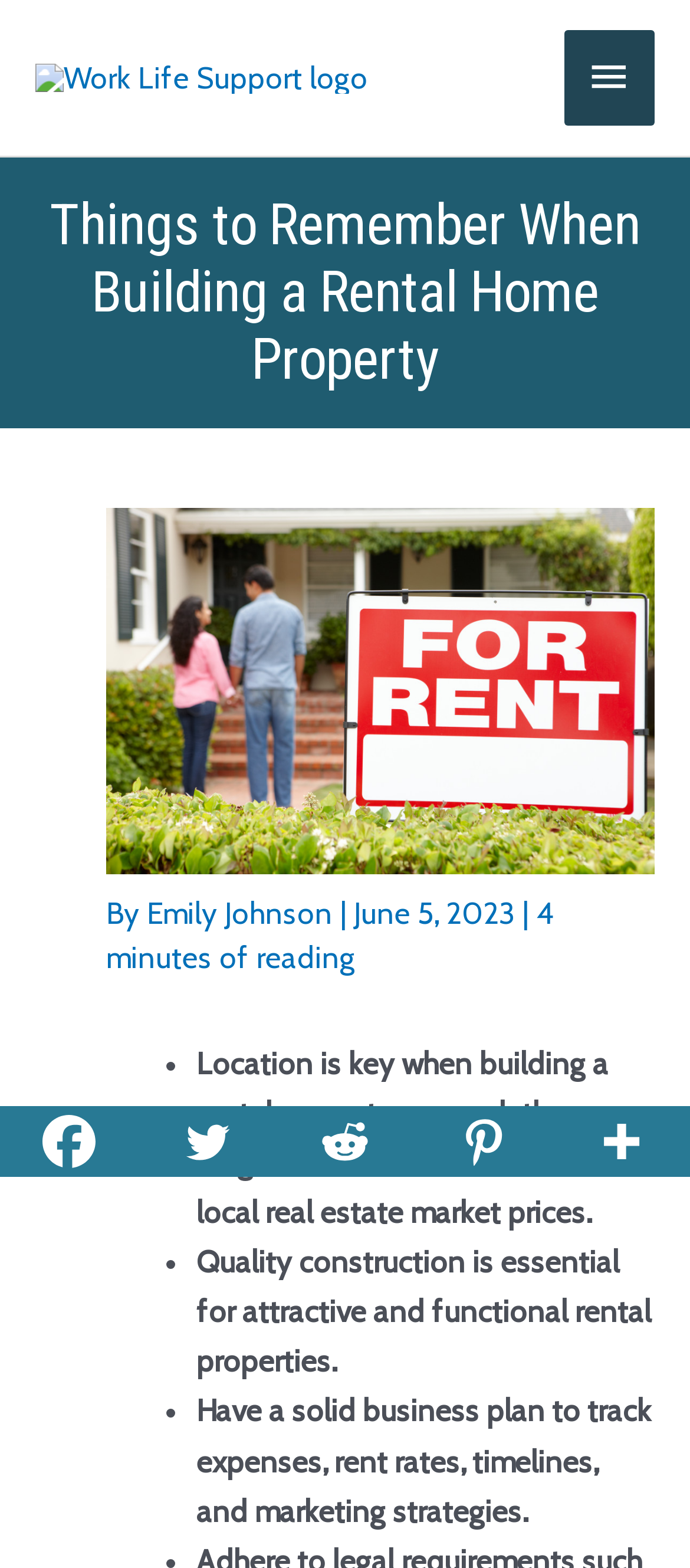Given the description of a UI element: "Blog", identify the bounding box coordinates of the matching element in the webpage screenshot.

None